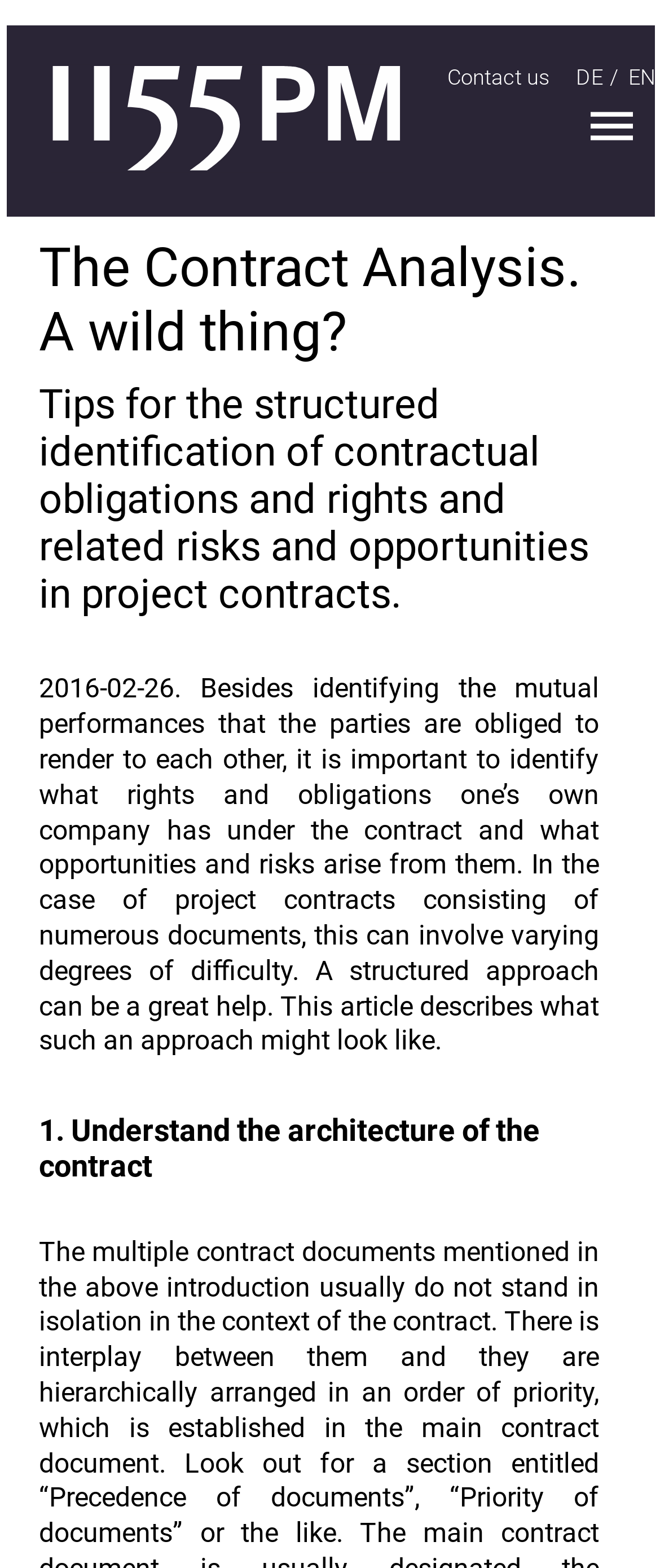What is the topic of the article?
Give a thorough and detailed response to the question.

The topic of the article can be determined by reading the headings and the static text on the webpage. The heading 'The Contract Analysis. A wild thing?' and the static text 'Tips for the structured identification of contractual obligations and rights and related risks and opportunities in project contracts.' suggest that the article is about contract analysis.